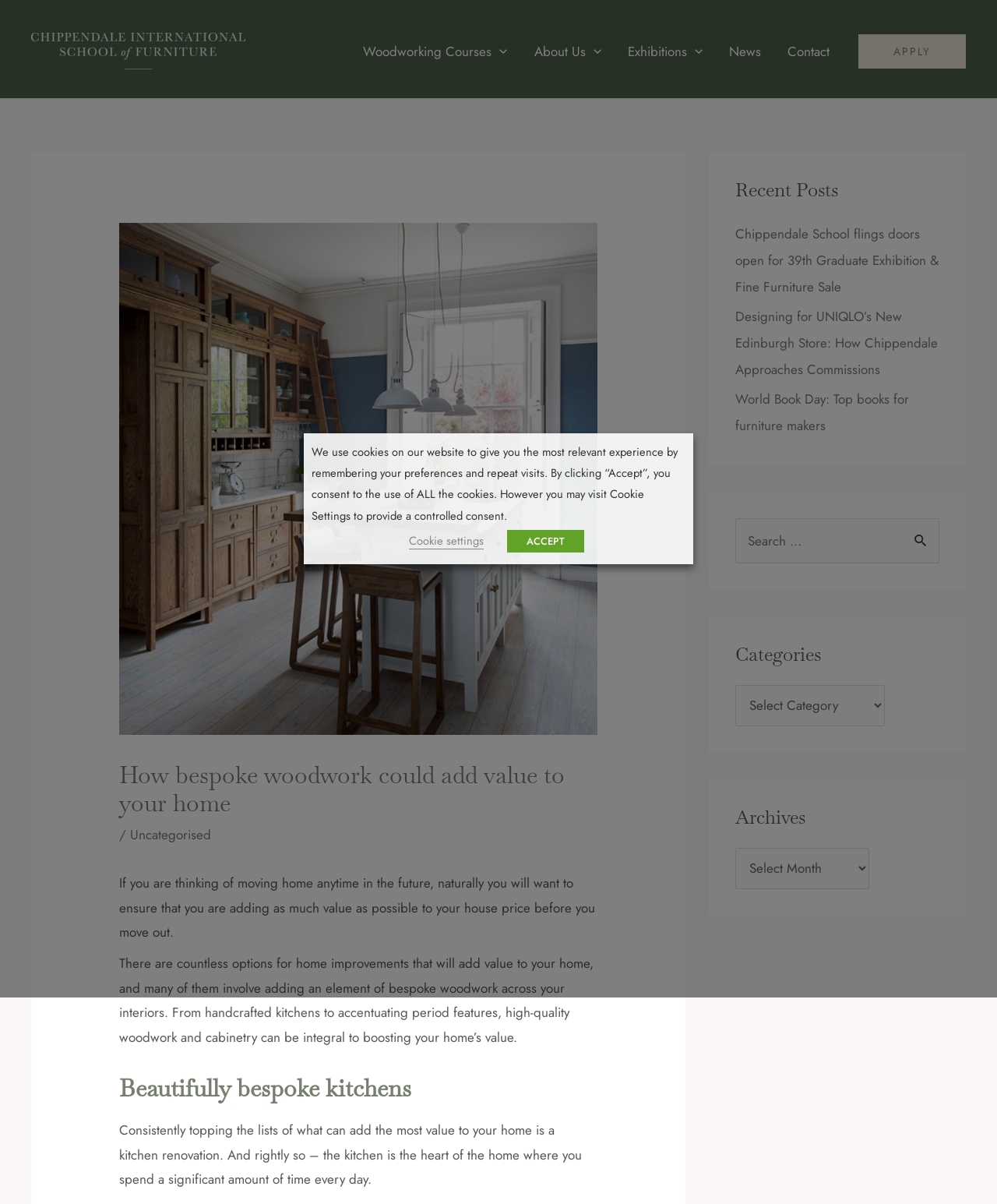What is the name of the school mentioned on the webpage?
Provide a well-explained and detailed answer to the question.

The name of the school is mentioned in the link 'Chippendale School of Furniture' at the top of the webpage, which is also the title of the webpage.